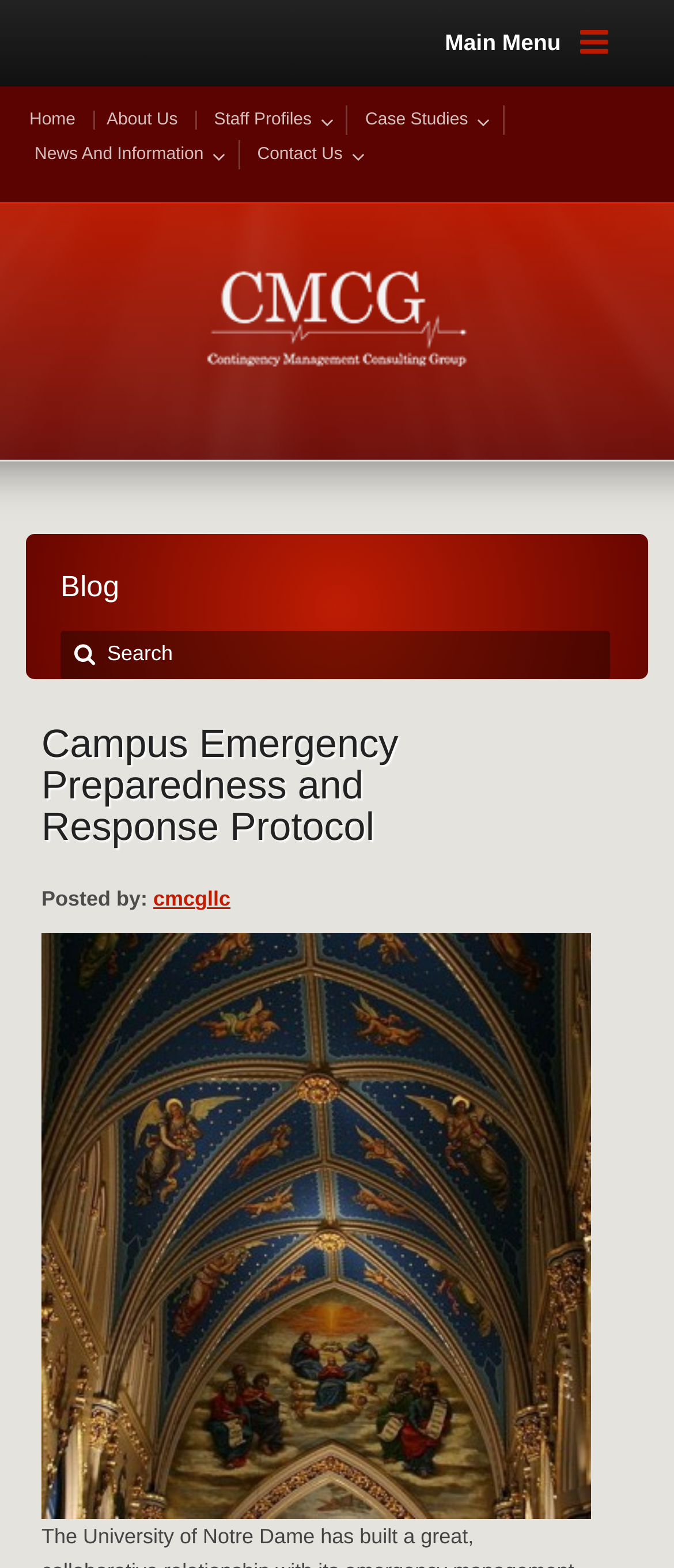Please identify the bounding box coordinates of the region to click in order to complete the task: "Log in to the website". The coordinates must be four float numbers between 0 and 1, specified as [left, top, right, bottom].

None